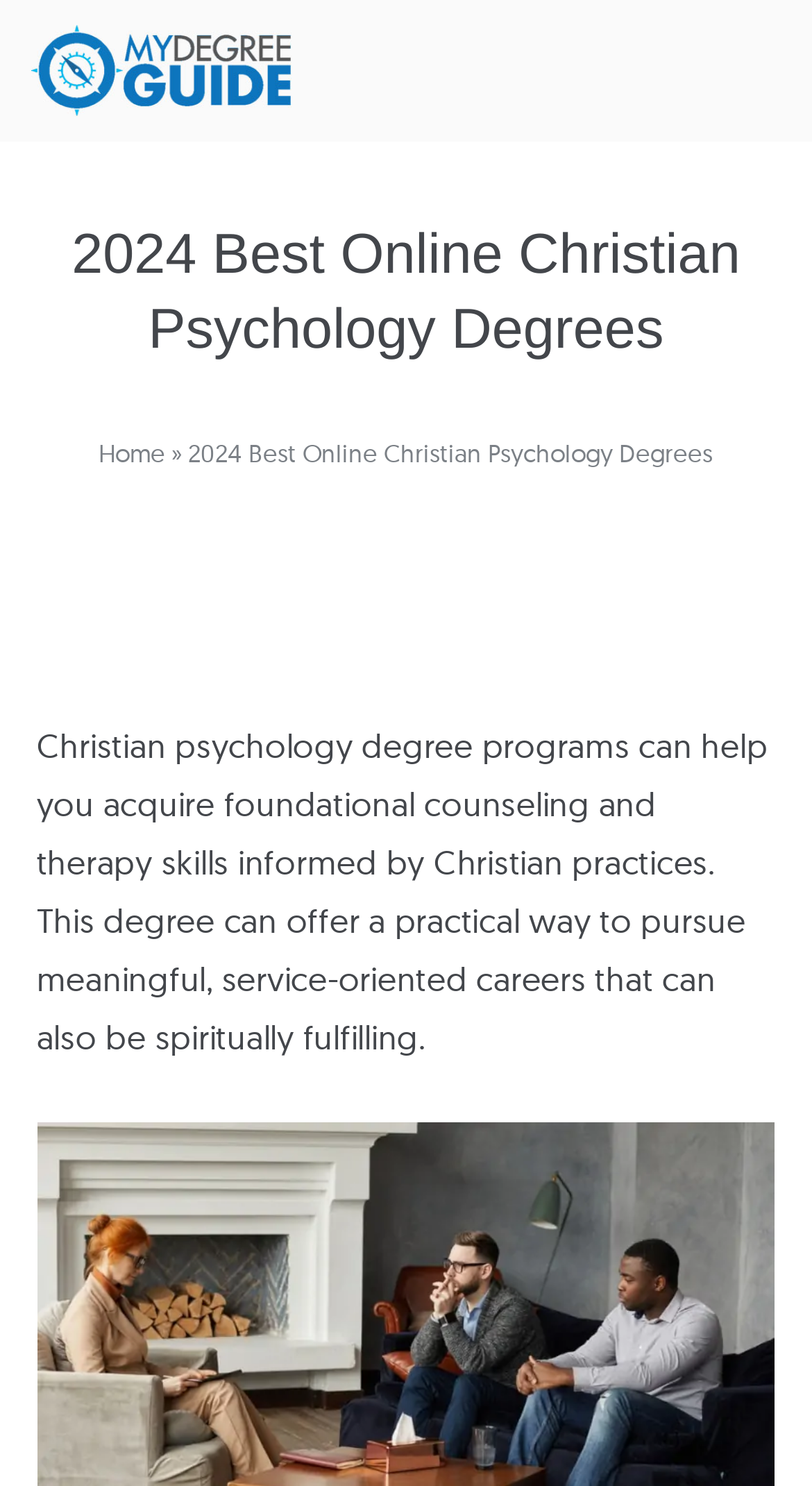For the given element description alt="My Degree Guide", determine the bounding box coordinates of the UI element. The coordinates should follow the format (top-left x, top-left y, bottom-right x, bottom-right y) and be within the range of 0 to 1.

[0.038, 0.01, 0.359, 0.086]